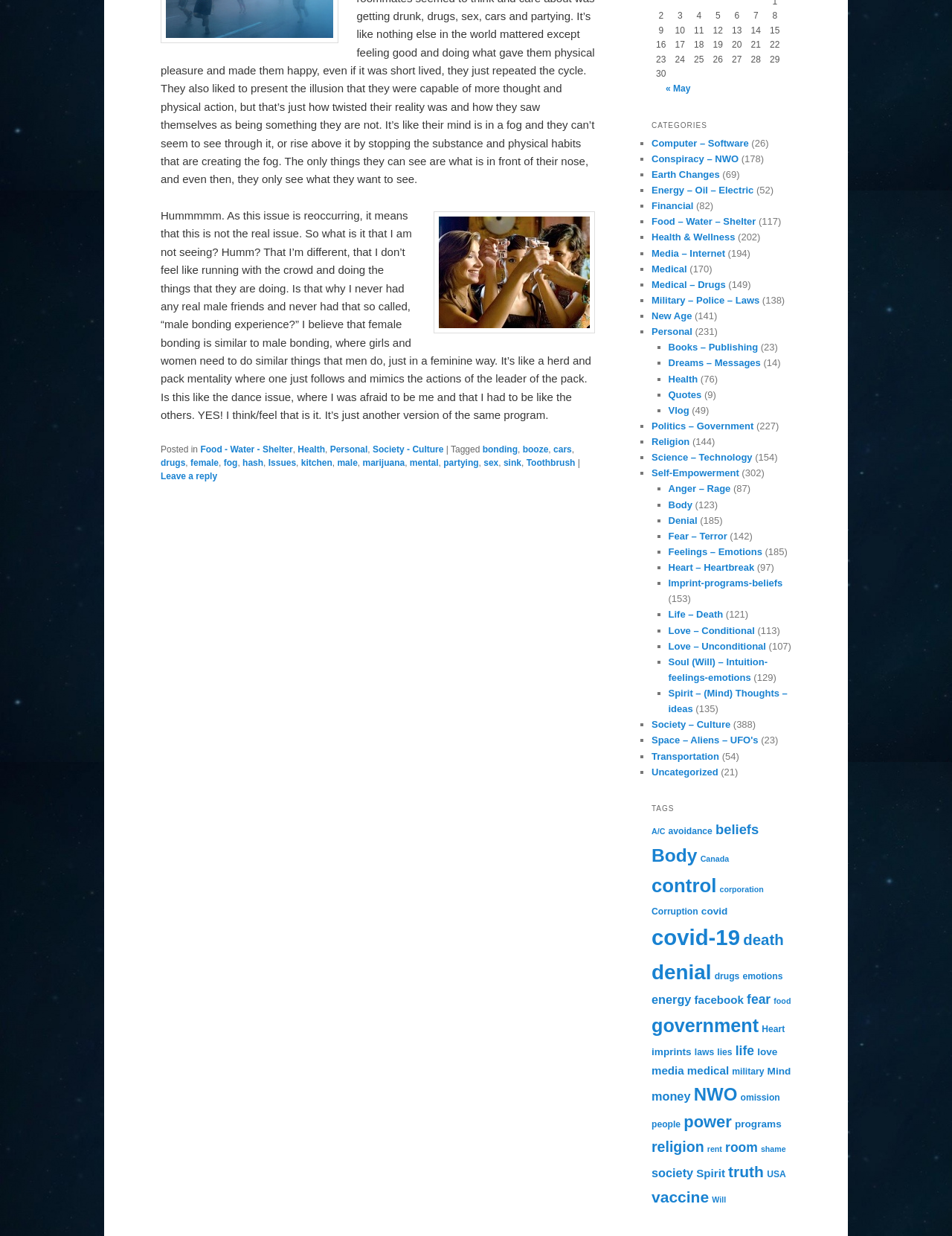Determine the bounding box coordinates of the clickable element to complete this instruction: "Click on the '« May' link". Provide the coordinates in the format of four float numbers between 0 and 1, [left, top, right, bottom].

[0.699, 0.067, 0.725, 0.076]